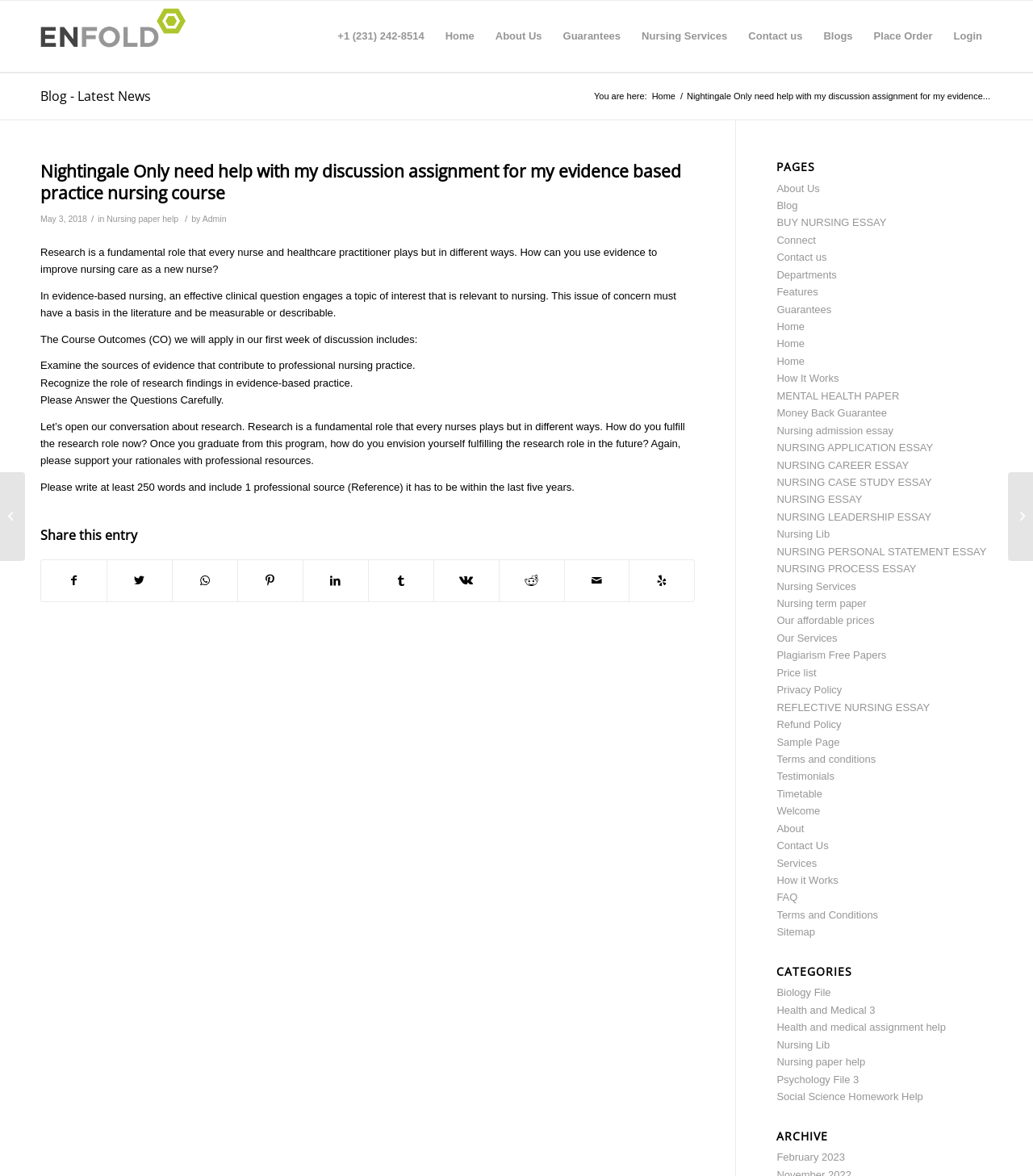Explain in detail what is displayed on the webpage.

This webpage appears to be a blog post or article discussing evidence-based practice in nursing. At the top of the page, there is a menu bar with various links, including "Home", "About Us", "Guarantees", "Nursing Services", "Contact us", "Blogs", "Place Order", and "Login". Below the menu bar, there is a link to "Nursing Lib" with an accompanying image.

The main content of the page is divided into sections. The first section has a heading that reads "Nightingale Only need help with my discussion assignment for my evidence based practice nursing course". Below this heading, there is a timestamp indicating that the post was published on May 3, 2018. The author of the post is identified as "Admin".

The main body of the text discusses the role of research in nursing practice and how it can be used to improve patient care. The text is divided into several paragraphs, with headings and subheadings that outline the topics being discussed. The post also includes a series of questions related to the topic, with instructions to answer them carefully and provide supporting evidence from professional resources.

On the right-hand side of the page, there is a sidebar with links to various pages, including "About Us", "Blog", "BUY NURSING ESSAY", and "Contact us", among others. There are also social media sharing links at the bottom of the page, allowing users to share the post on various platforms.

Overall, the webpage appears to be a educational resource for nursing students, providing information and guidance on evidence-based practice and research in nursing.